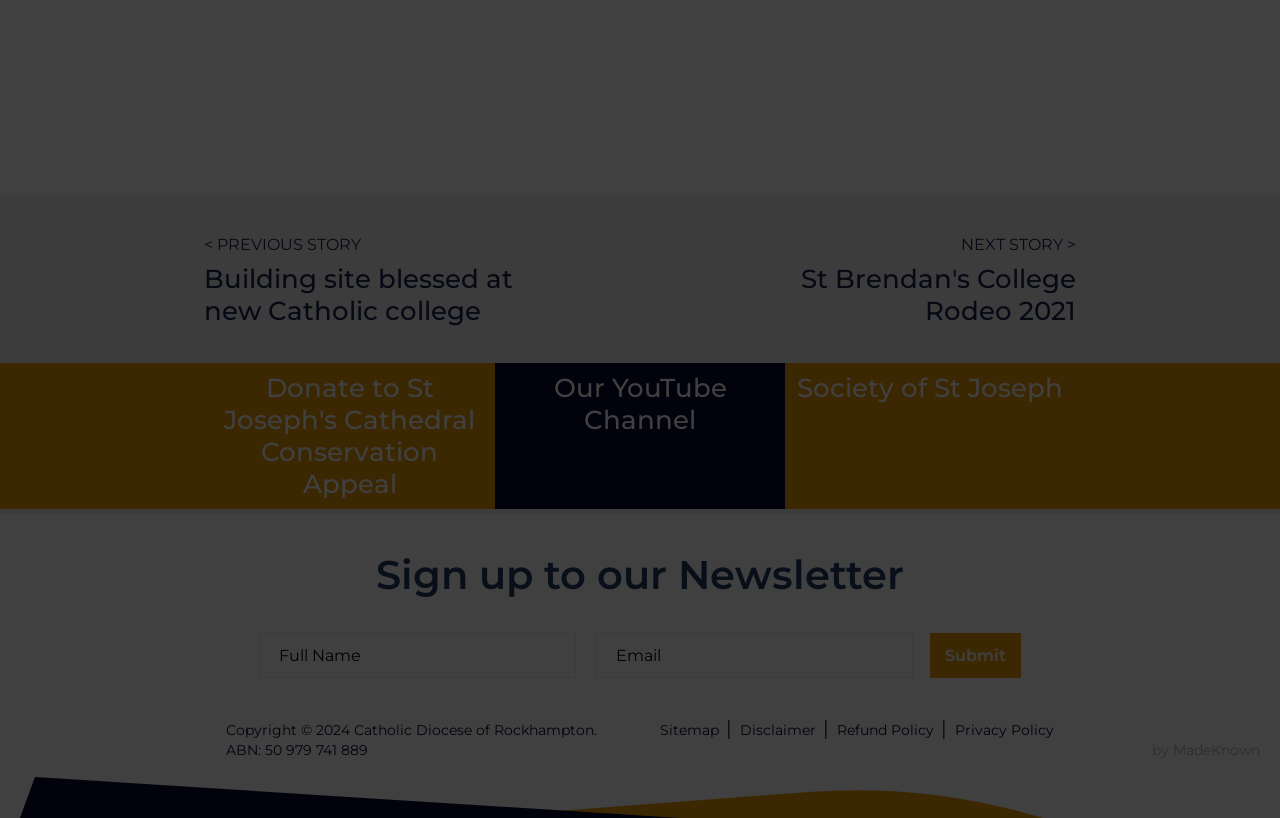Given the description of the UI element: "Home", predict the bounding box coordinates in the form of [left, top, right, bottom], with each value being a float between 0 and 1.

None